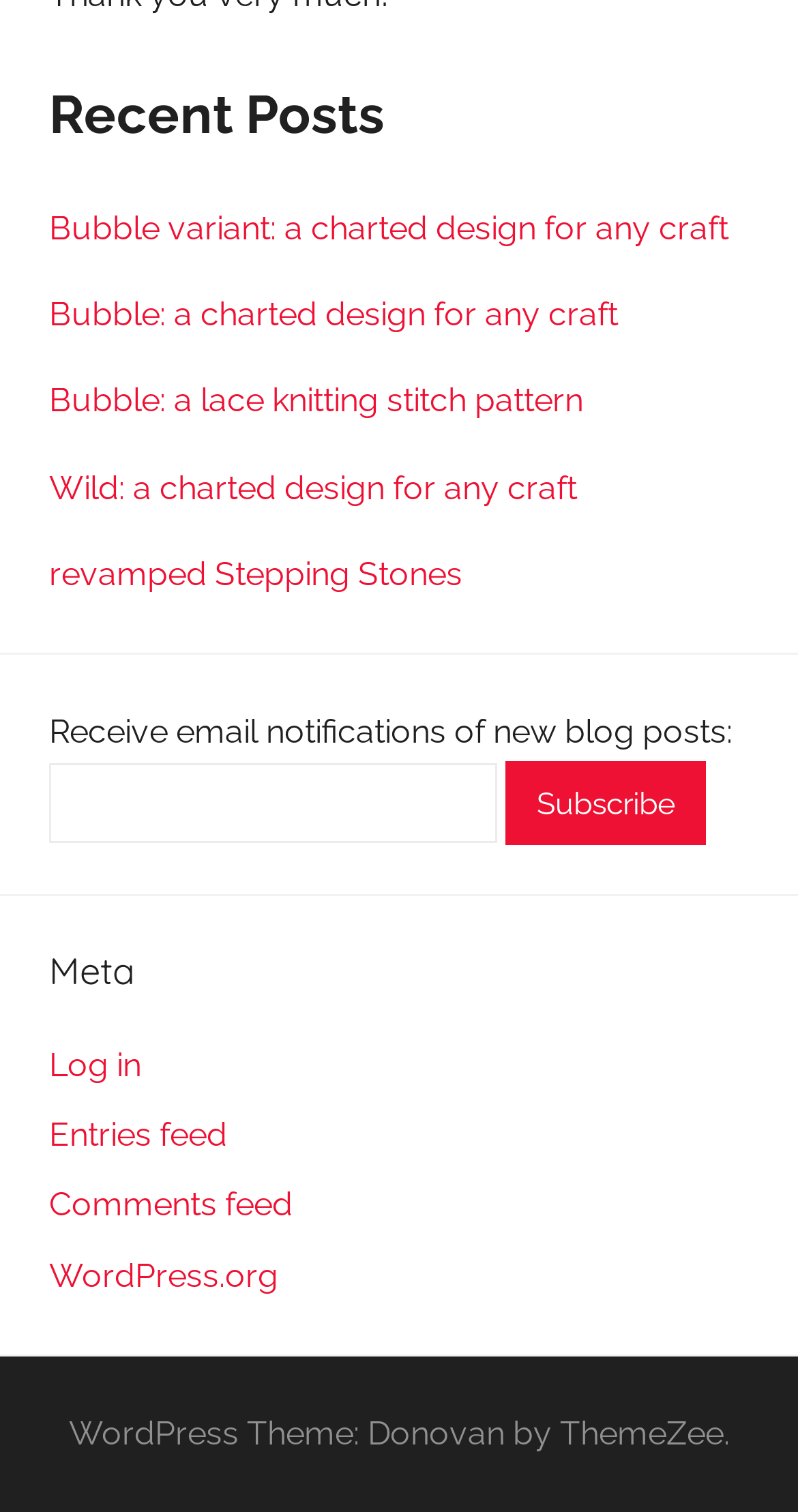Find the bounding box coordinates of the element's region that should be clicked in order to follow the given instruction: "View recent post 'Bubble variant: a charted design for any craft'". The coordinates should consist of four float numbers between 0 and 1, i.e., [left, top, right, bottom].

[0.062, 0.137, 0.913, 0.163]